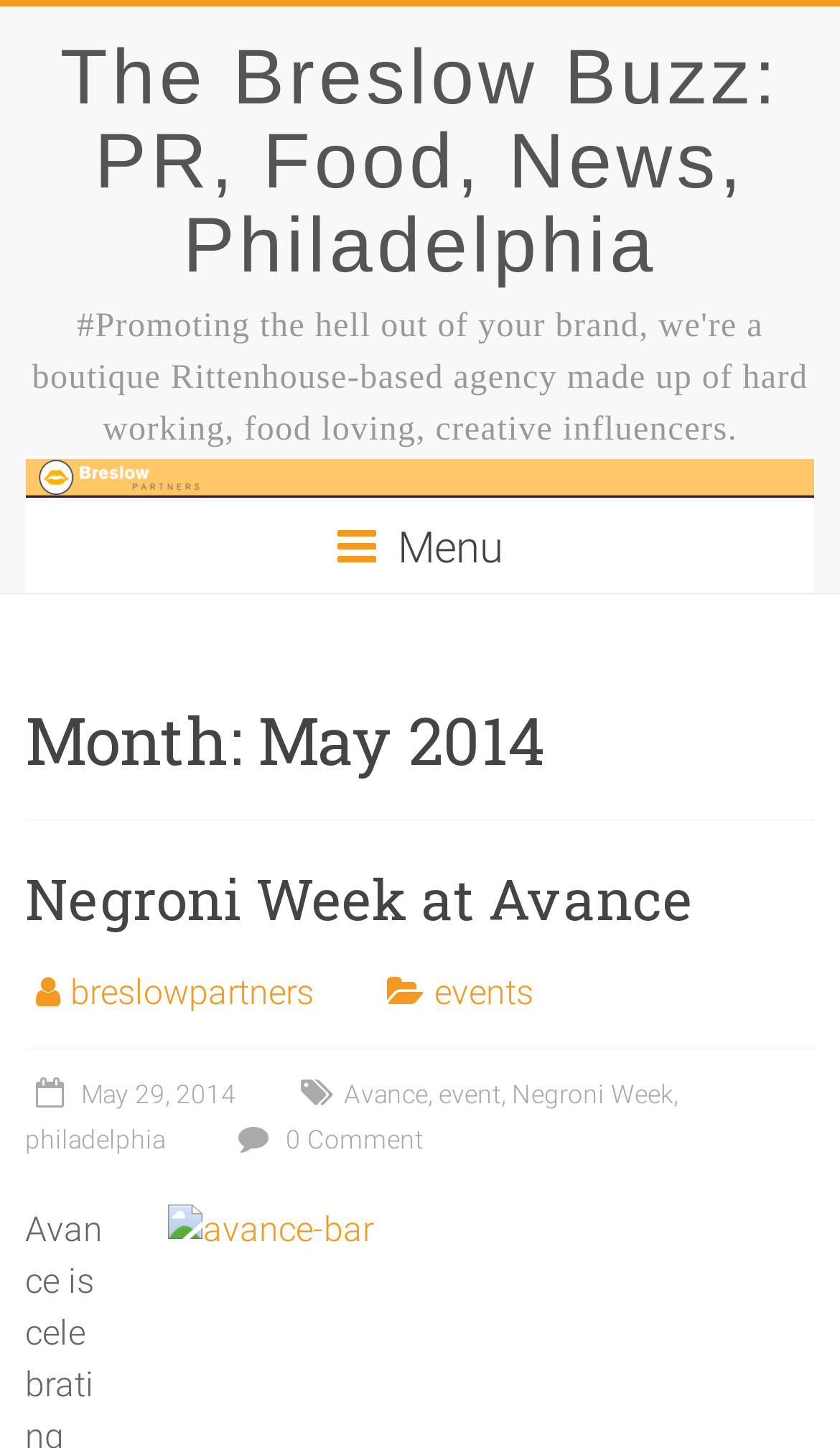What is the name of the agency?
Deliver a detailed and extensive answer to the question.

The name of the agency can be found in the heading element at the top of the page, which reads 'The Breslow Buzz: PR, Food, News, Philadelphia'. This suggests that the agency's name is 'The Breslow Buzz'.